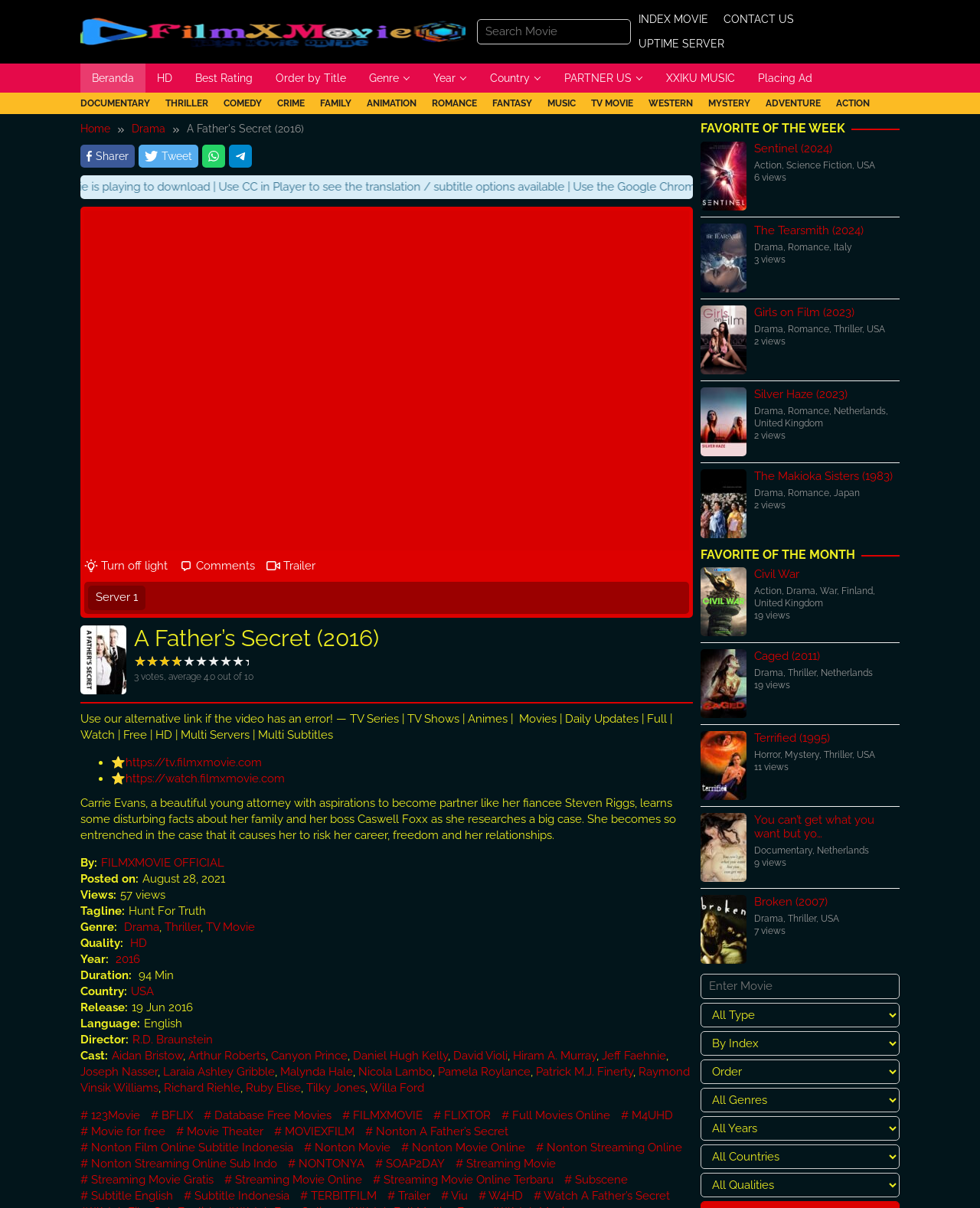Locate the bounding box coordinates of the clickable element to fulfill the following instruction: "Go to the home page". Provide the coordinates as four float numbers between 0 and 1 in the format [left, top, right, bottom].

[0.082, 0.102, 0.116, 0.112]